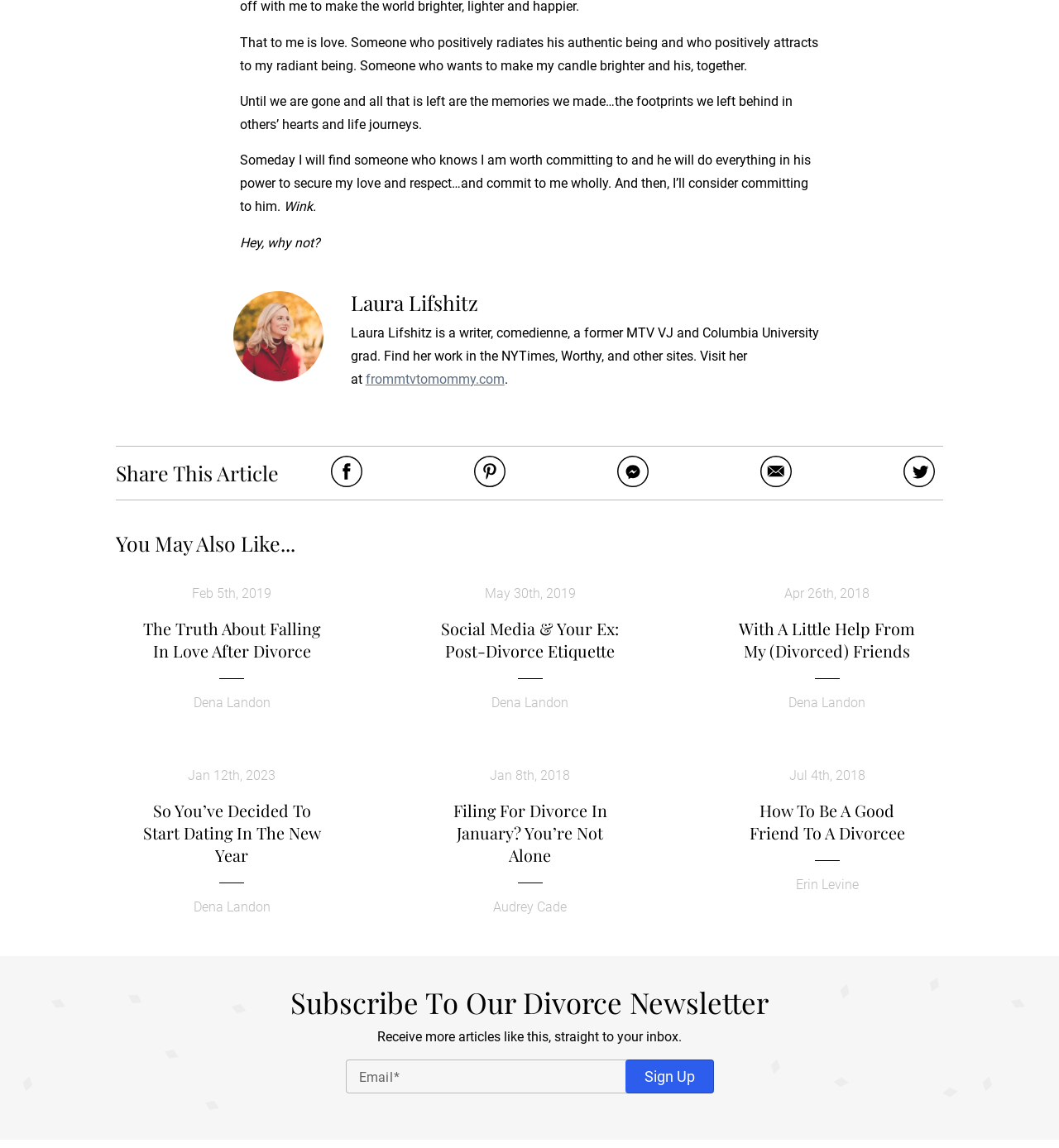Answer succinctly with a single word or phrase:
What is the topic of the recommended articles?

Divorce